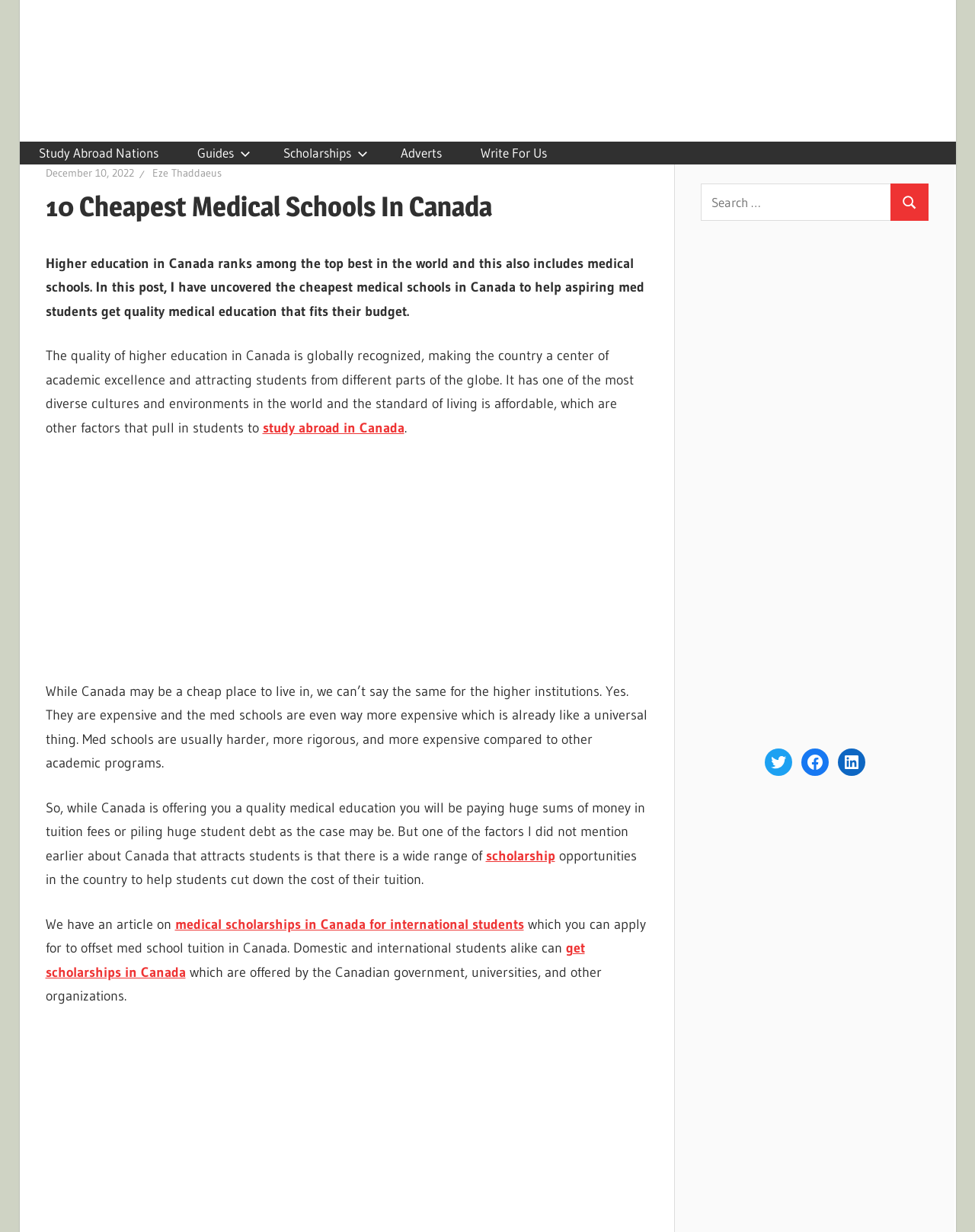Create a detailed narrative describing the layout and content of the webpage.

The webpage is about the 10 cheapest medical schools in Canada, providing quality medical education at affordable rates. At the top, there is a primary menu with five links: "Study Abroad Nations", "Guides", "Scholarships", "Adverts", and "Write For Us". Below the menu, there is a header section with a link to the date "December 10, 2022", and another link to the author "Eze Thaddaeus". 

The main content of the webpage is divided into several paragraphs. The first paragraph introduces the topic, stating that Canada is a center of academic excellence with a high standard of living. The second paragraph explains that while Canada is an affordable place to live, its higher institutions, including medical schools, are expensive. 

There are several links embedded within the paragraphs, including "study abroad in Canada", "scholarship", and "medical scholarships in Canada for international students". These links provide additional resources for students interested in pursuing medical education in Canada. 

On the right side of the webpage, there is a search bar with a button labeled "Search". Below the search bar, there are three social media links: "Twitter", "Facebook", and "LinkedIn". At the bottom of the webpage, there is a section with several insertions, which may contain additional content or advertisements.